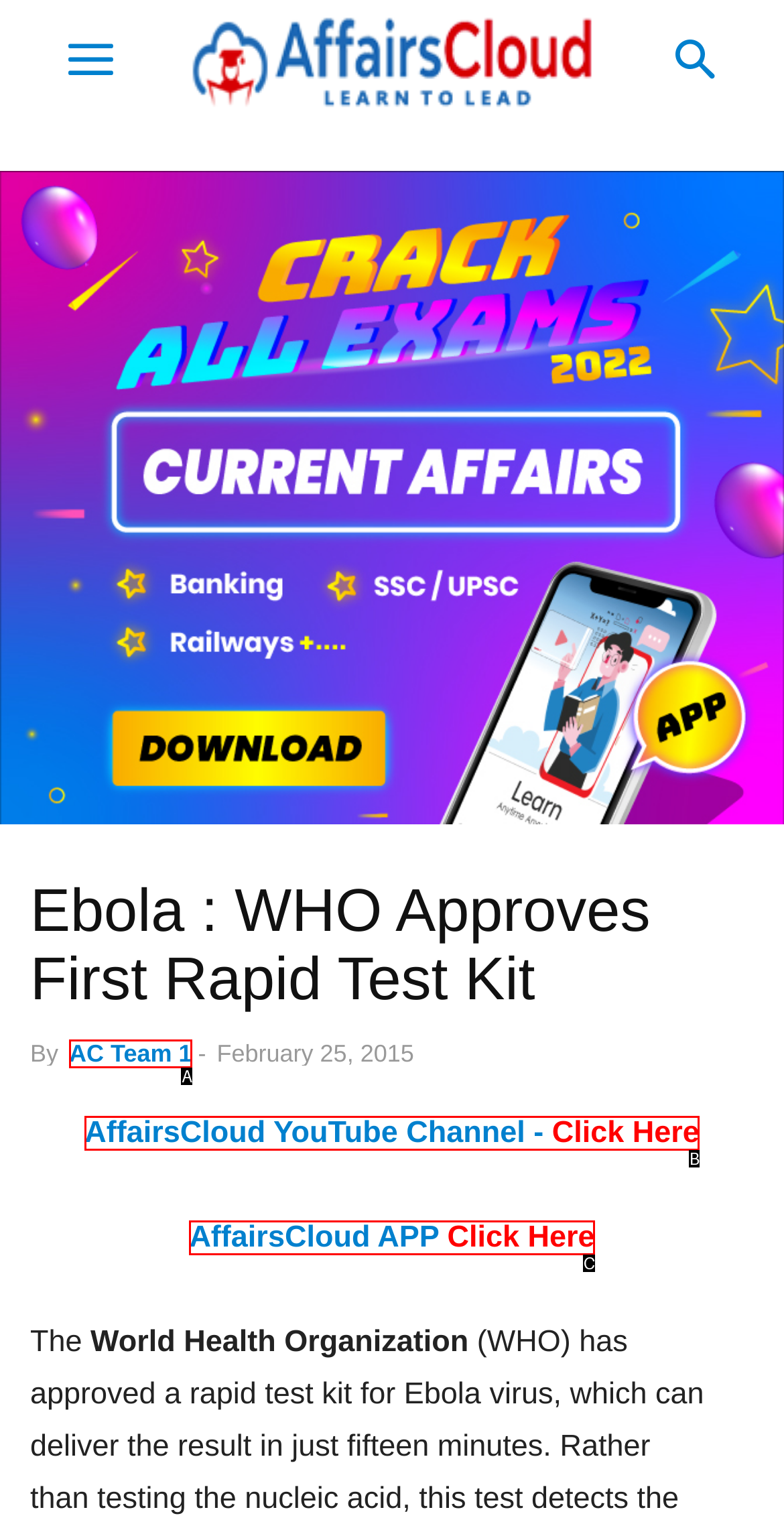Based on the description Create Account, identify the most suitable HTML element from the options. Provide your answer as the corresponding letter.

None